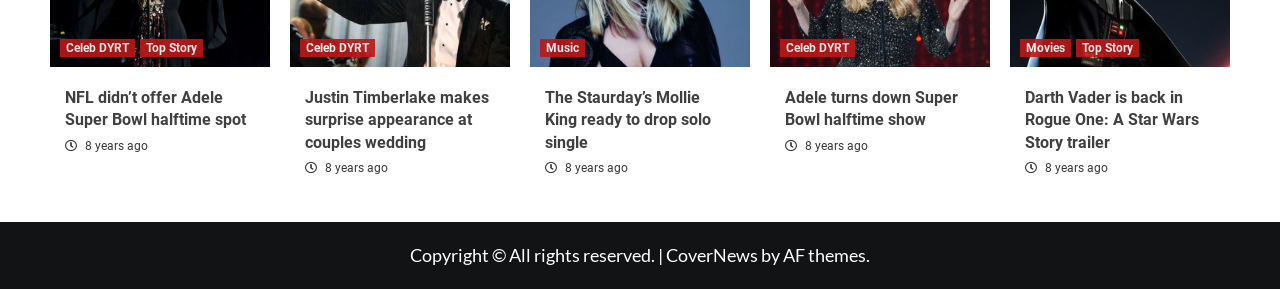Please specify the bounding box coordinates of the area that should be clicked to accomplish the following instruction: "Check out the free movies app roundup". The coordinates should consist of four float numbers between 0 and 1, i.e., [left, top, right, bottom].

None